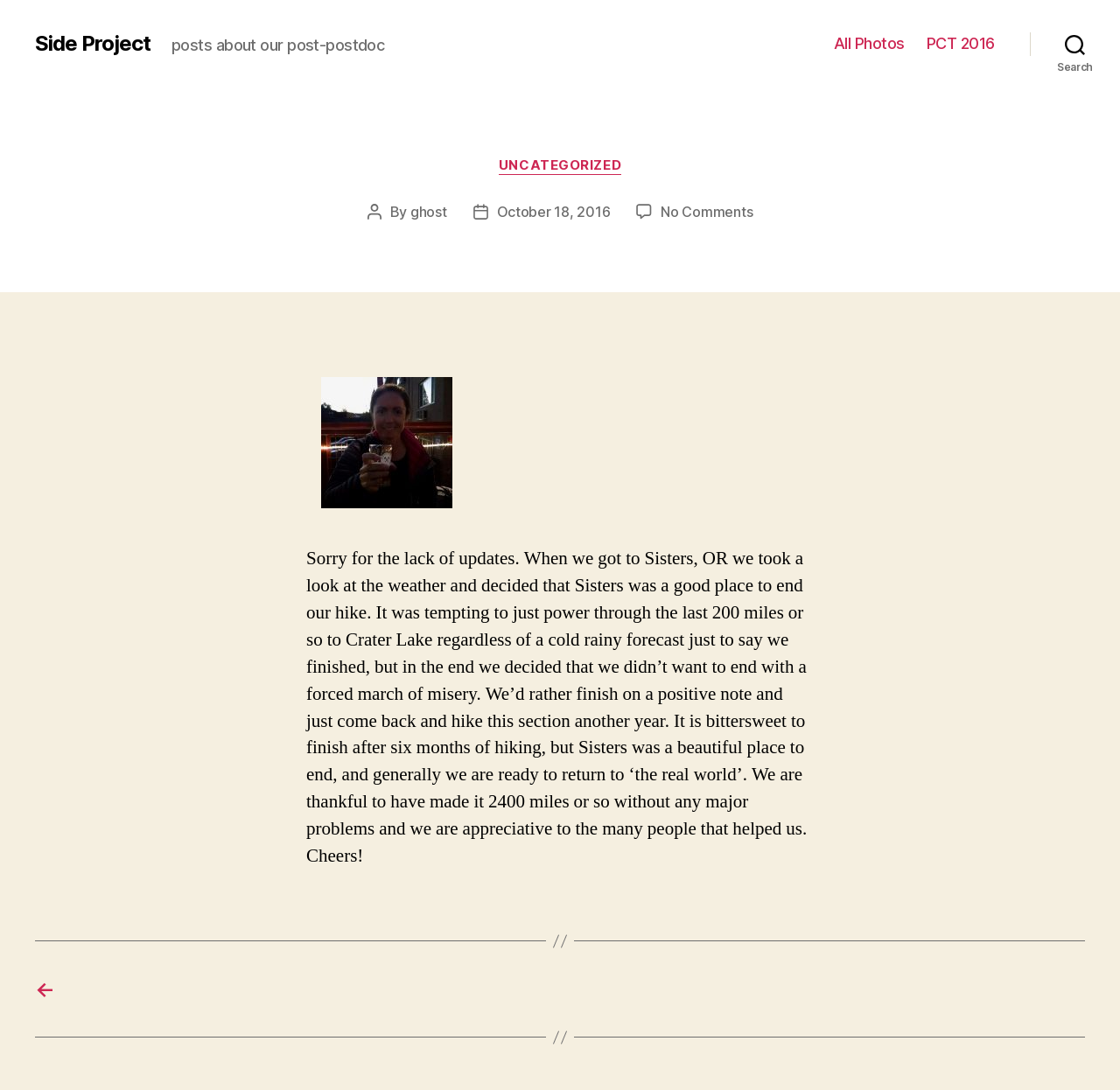Identify the bounding box for the element characterized by the following description: "Side Project".

[0.031, 0.03, 0.134, 0.05]